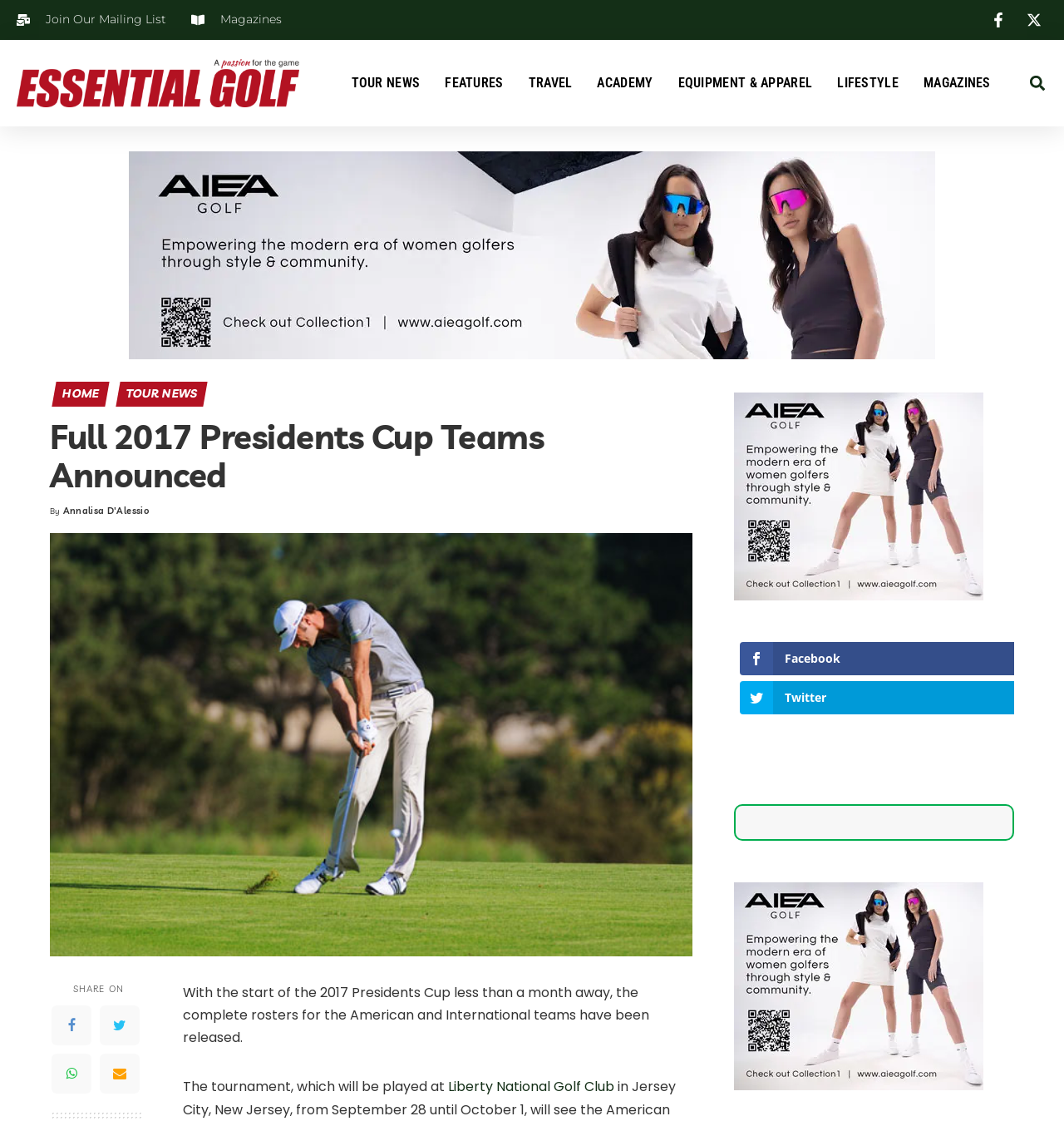Detail the various sections and features of the webpage.

The webpage is about the 2017 Presidents Cup teams announcement. At the top left, there is a navigation menu with links to "Join Our Mailing List", "Magazines", and the website's logo "Essential Golf: A passion for the Game". On the top right, there are social media links and a search bar.

Below the navigation menu, there is a horizontal menu with links to different sections of the website, including "TOUR NEWS", "FEATURES", "TRAVEL", "ACADEMY", "EQUIPMENT & APPAREL", "LIFESTYLE", and "MAGAZINES".

The main content of the webpage is an article about the announcement of the 2017 Presidents Cup teams. The article title "Full 2017 Presidents Cup Teams Announced" is displayed prominently, followed by the author's name "Annalisa D'Alessio" and a related image. The article text is divided into paragraphs, with the first paragraph stating that the complete rosters for the American and International teams have been released, and the tournament will be played at Liberty National Golf Club.

On the right side of the article, there are several advertisements or promotional links, including an image and a few social media links. At the bottom of the webpage, there are more links to share the article on social media platforms.

Overall, the webpage has a clean layout, with a clear hierarchy of information and easy-to-navigate menus.